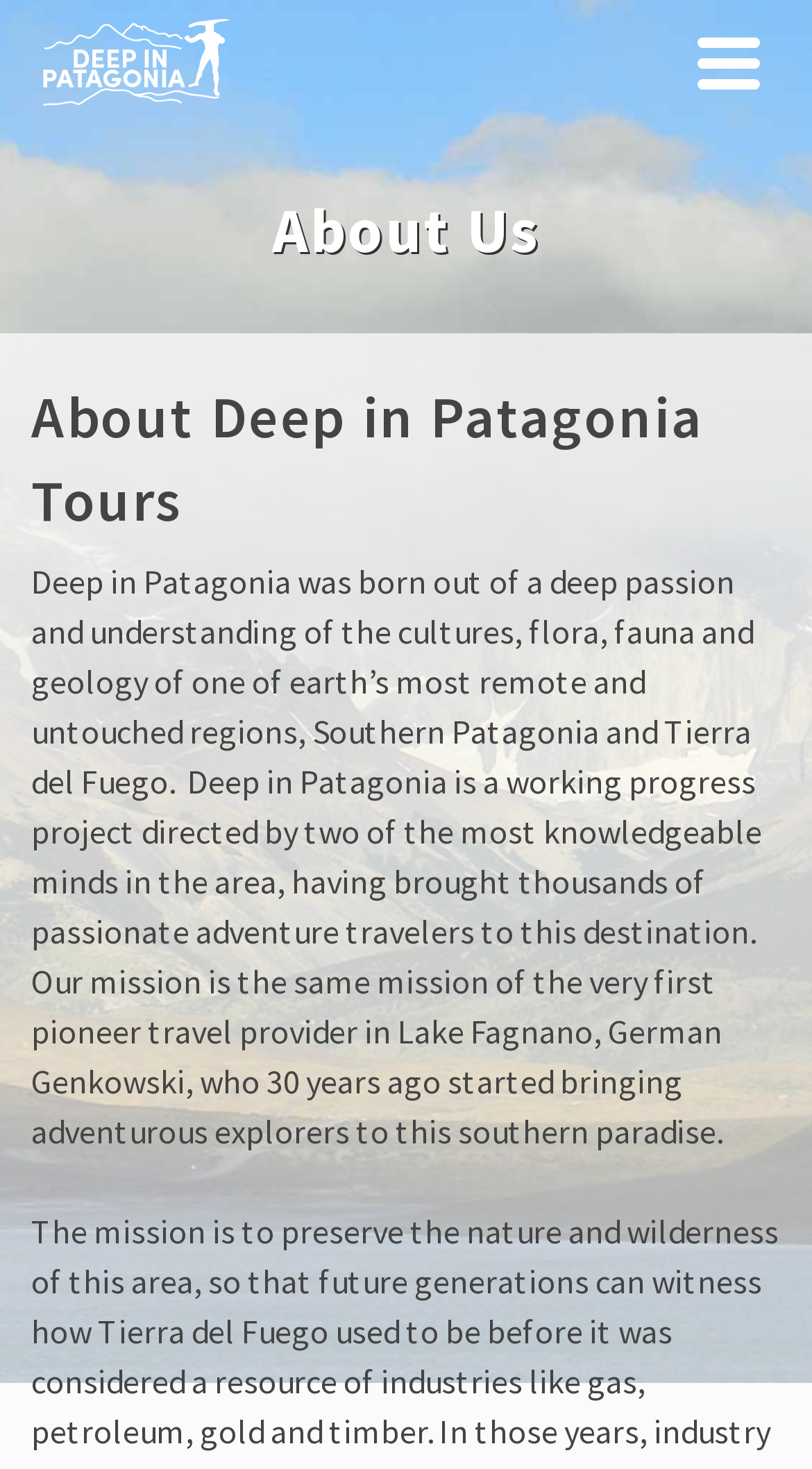Answer the following query with a single word or phrase:
How many people are involved in directing the project?

Two